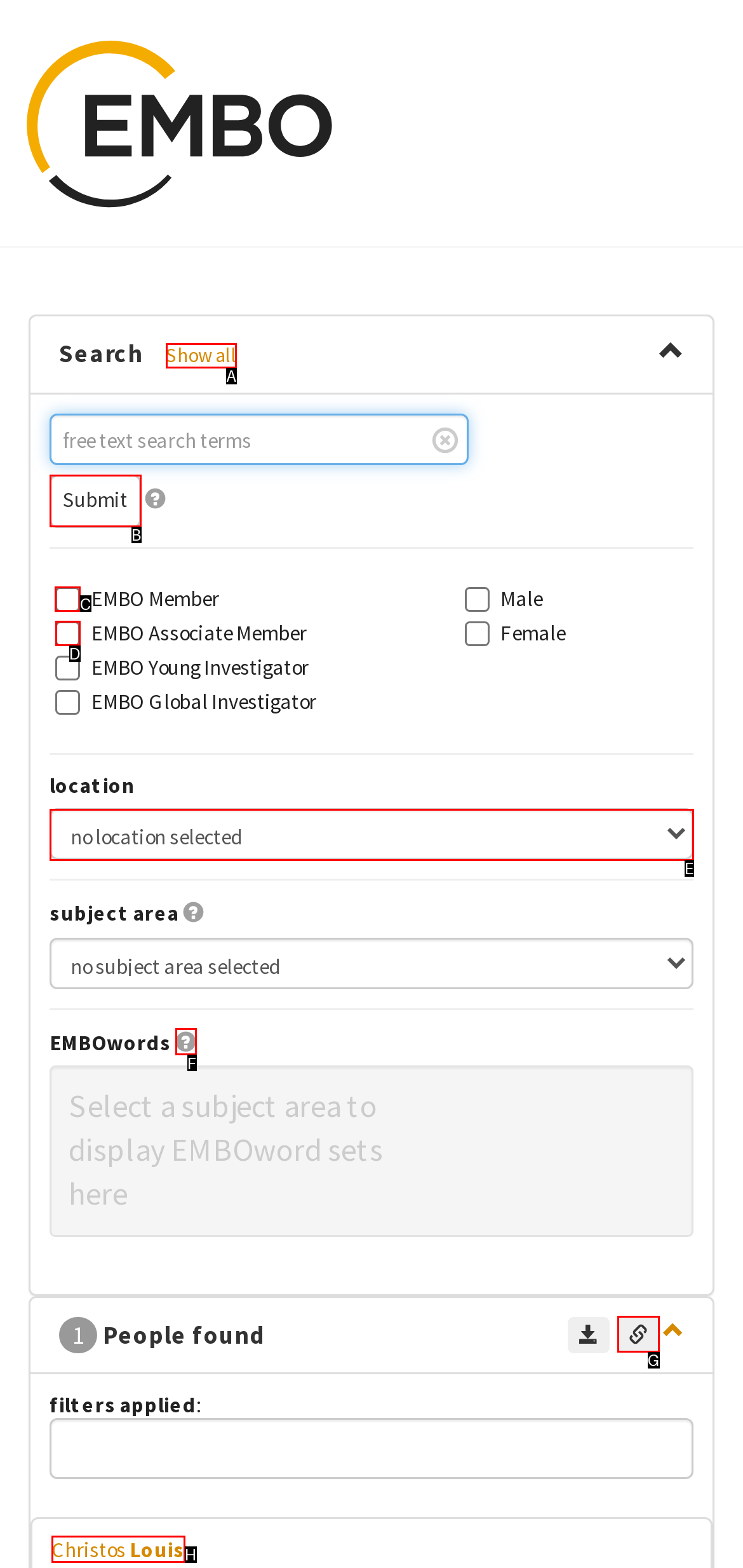What option should I click on to execute the task: Filter by EMBO Member? Give the letter from the available choices.

C